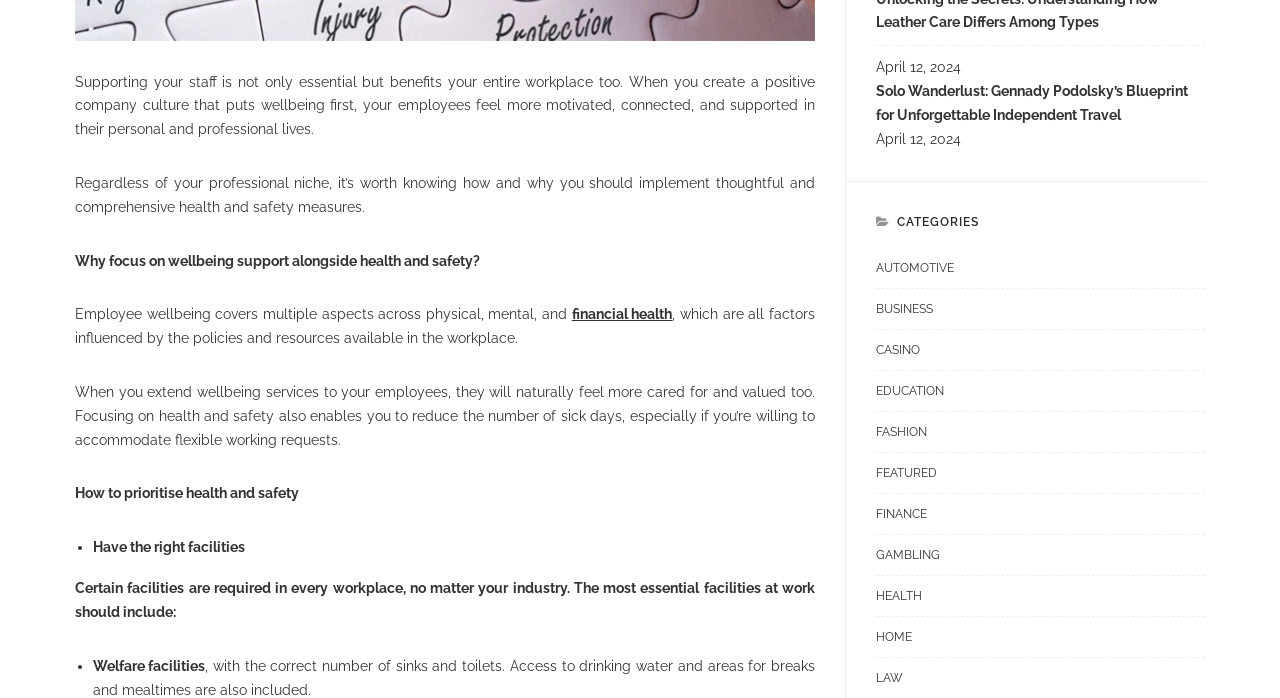Using the provided description Gambling, find the bounding box coordinates for the UI element. Provide the coordinates in (top-left x, top-left y, bottom-right x, bottom-right y) format, ensuring all values are between 0 and 1.

[0.684, 0.78, 0.941, 0.825]